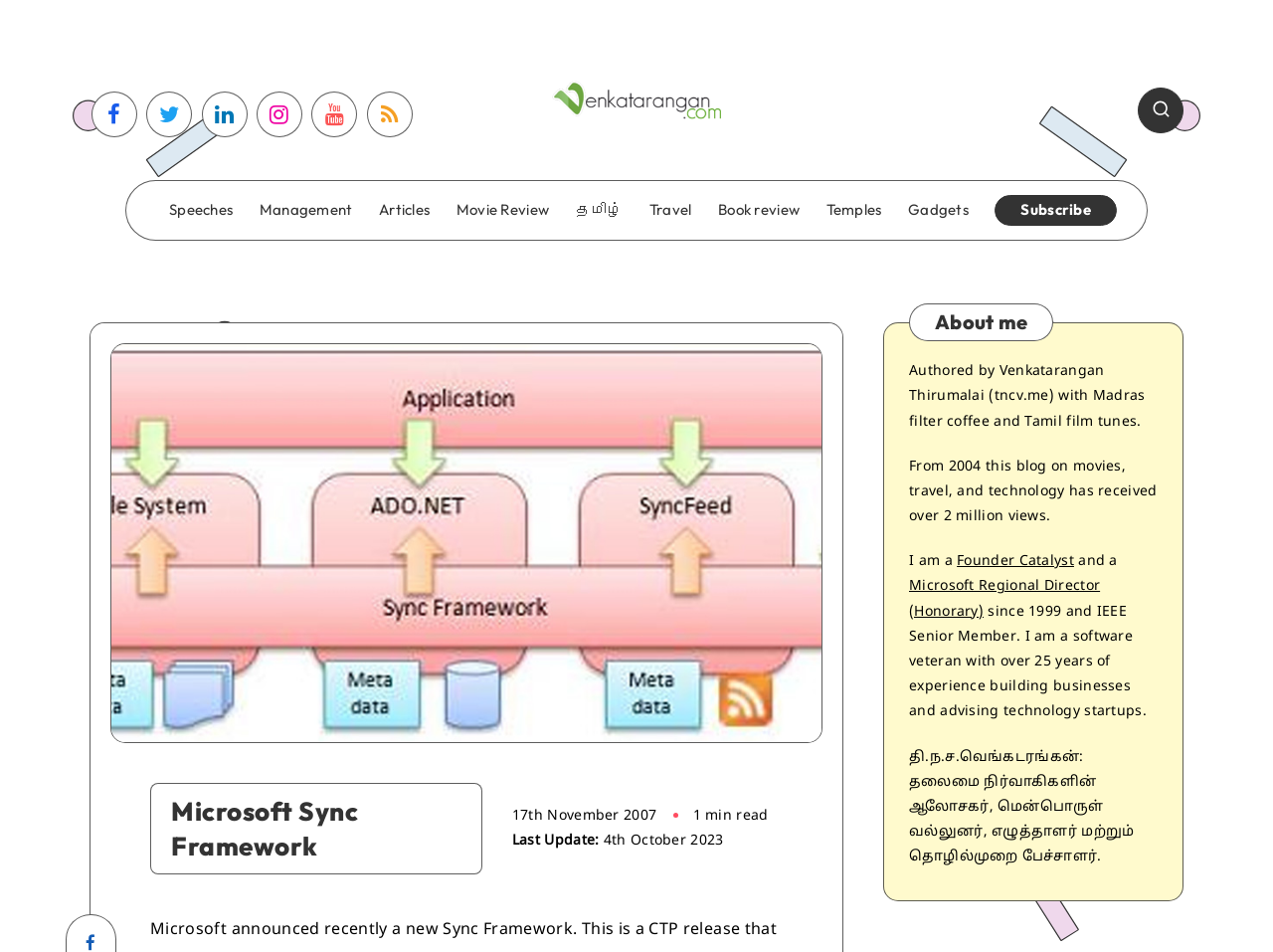Using the information in the image, give a comprehensive answer to the question: 
What is the author's profession?

The author's profession can be determined by reading the 'About me' section, where it is mentioned that 'I am a software veteran with over 25 years of experience building businesses and advising technology startups.'